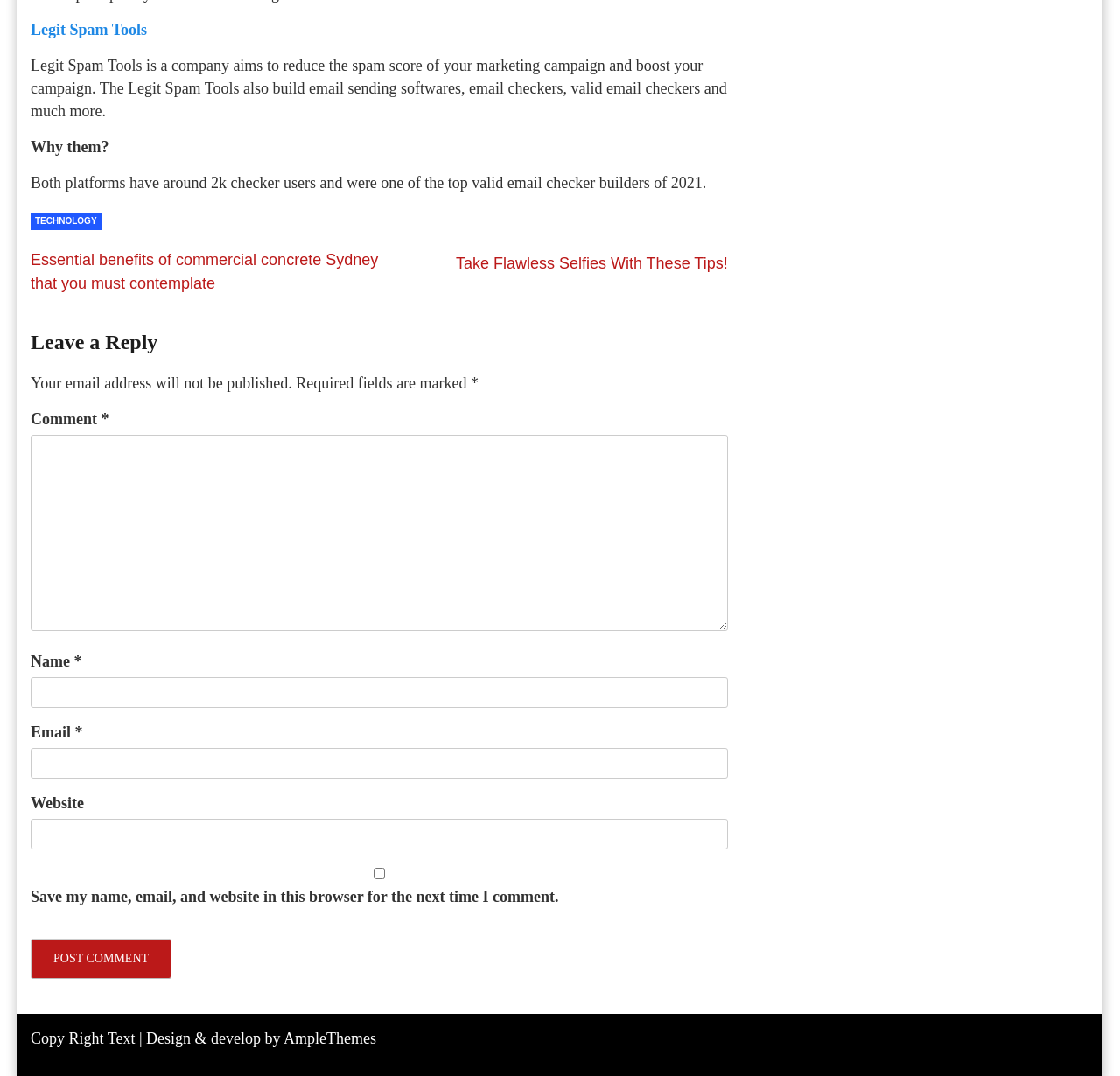Find the bounding box coordinates of the element to click in order to complete this instruction: "Click on Legit Spam Tools link". The bounding box coordinates must be four float numbers between 0 and 1, denoted as [left, top, right, bottom].

[0.027, 0.02, 0.131, 0.036]